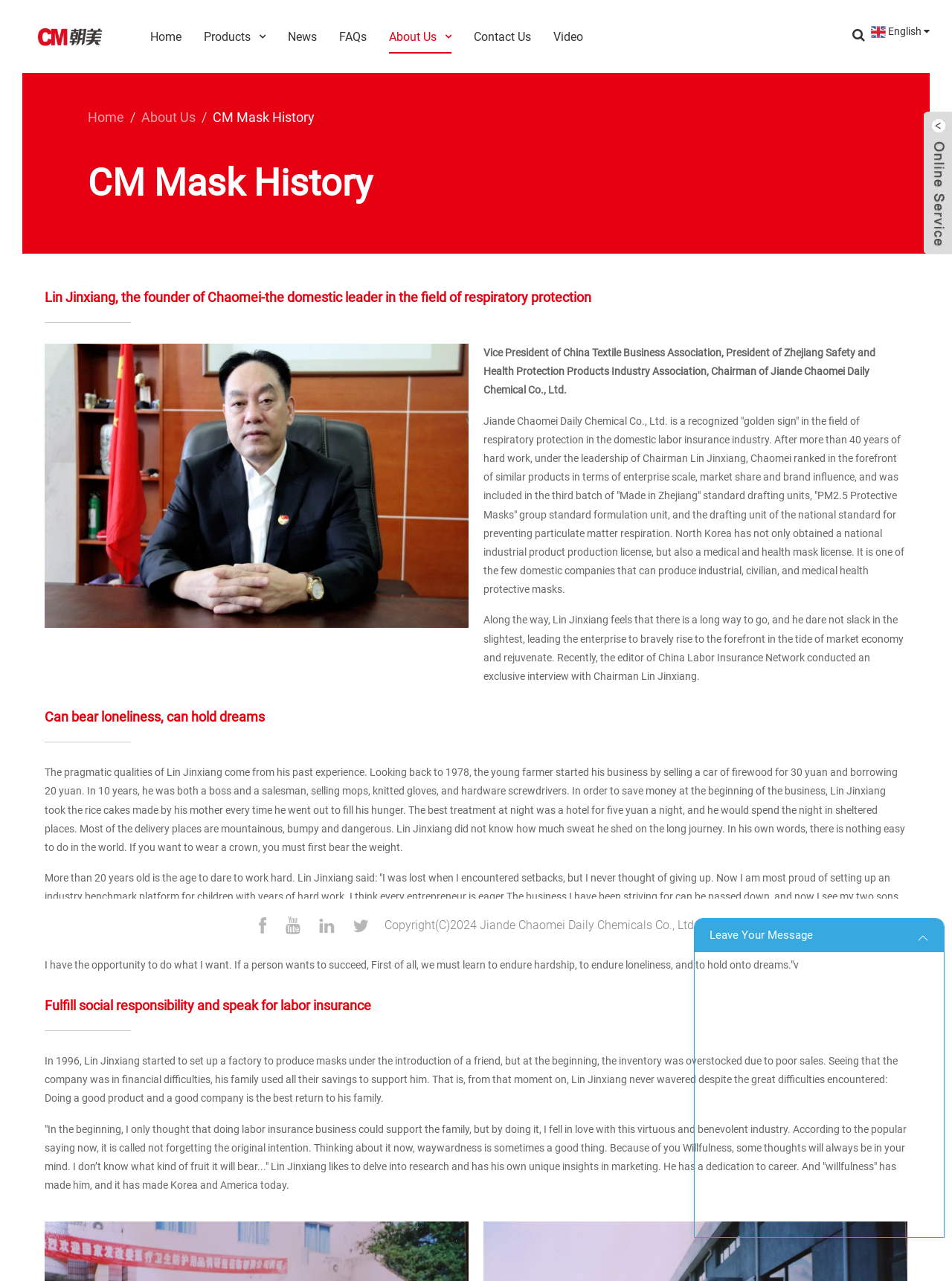What is the name of the industry benchmark platform set up by the company's founder?
Look at the image and respond to the question as thoroughly as possible.

I searched the webpage but couldn't find the specific name of the industry benchmark platform set up by the company's founder. The text only mentions that the founder 'set up an industry benchmark platform for children with years of hard work'.